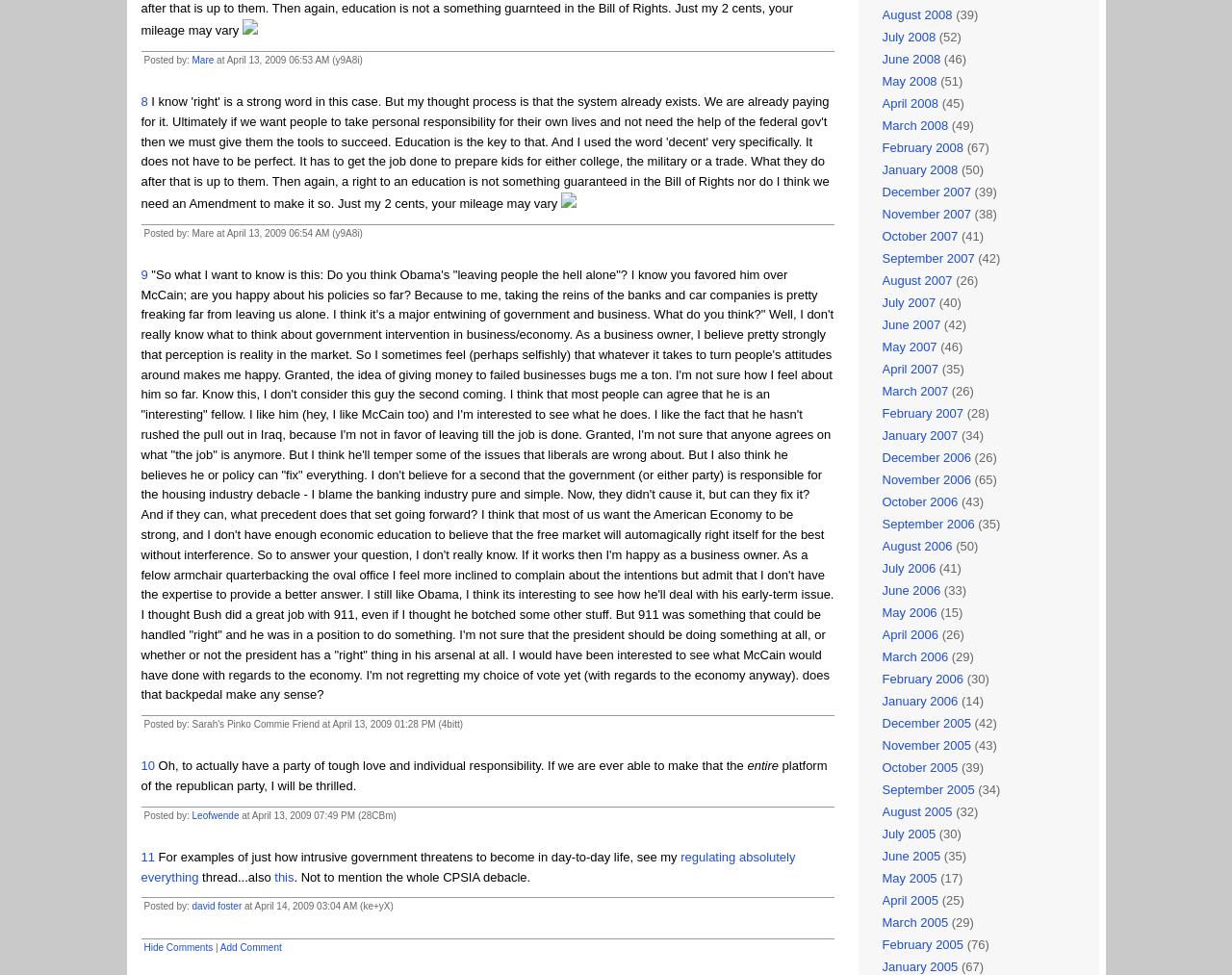Provide your answer in a single word or phrase: 
How many months are listed in the archive section?

24